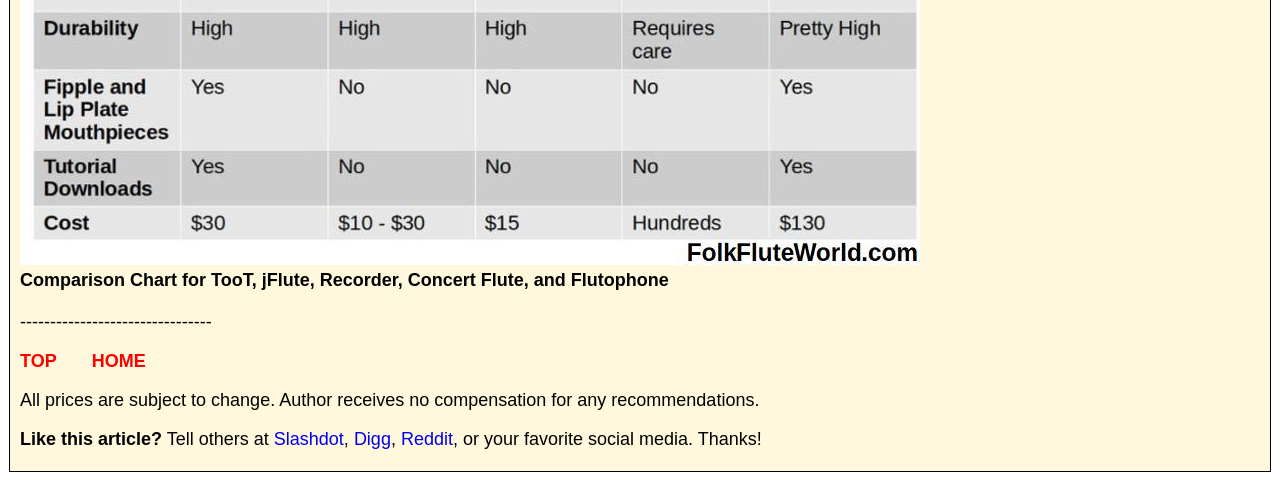Using the webpage screenshot and the element description Reddit, determine the bounding box coordinates. Specify the coordinates in the format (top-left x, top-left y, bottom-right x, bottom-right y) with values ranging from 0 to 1.

[0.313, 0.895, 0.354, 0.936]